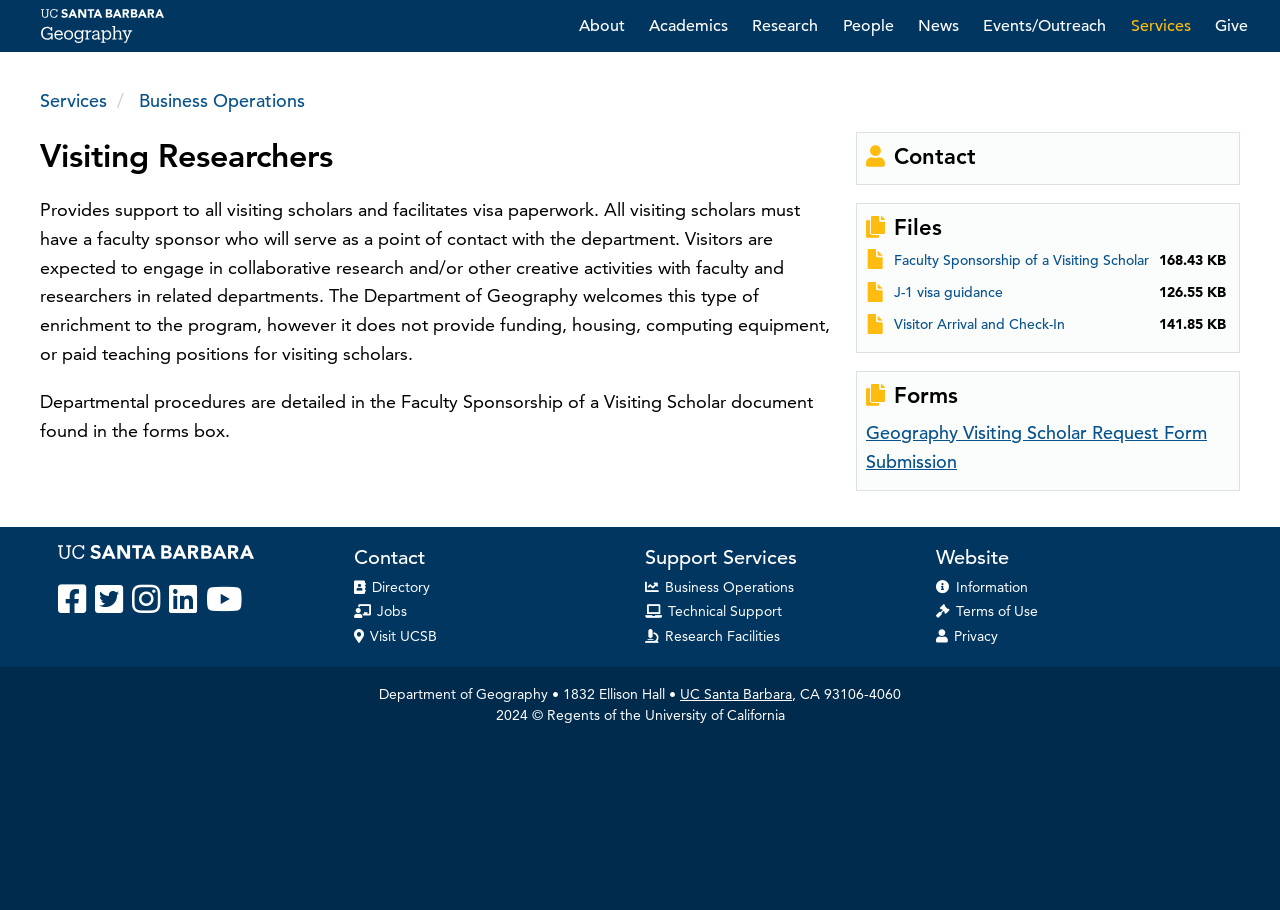Provide the bounding box coordinates for the UI element described in this sentence: "Research Facilities". The coordinates should be four float values between 0 and 1, i.e., [left, top, right, bottom].

[0.504, 0.689, 0.609, 0.708]